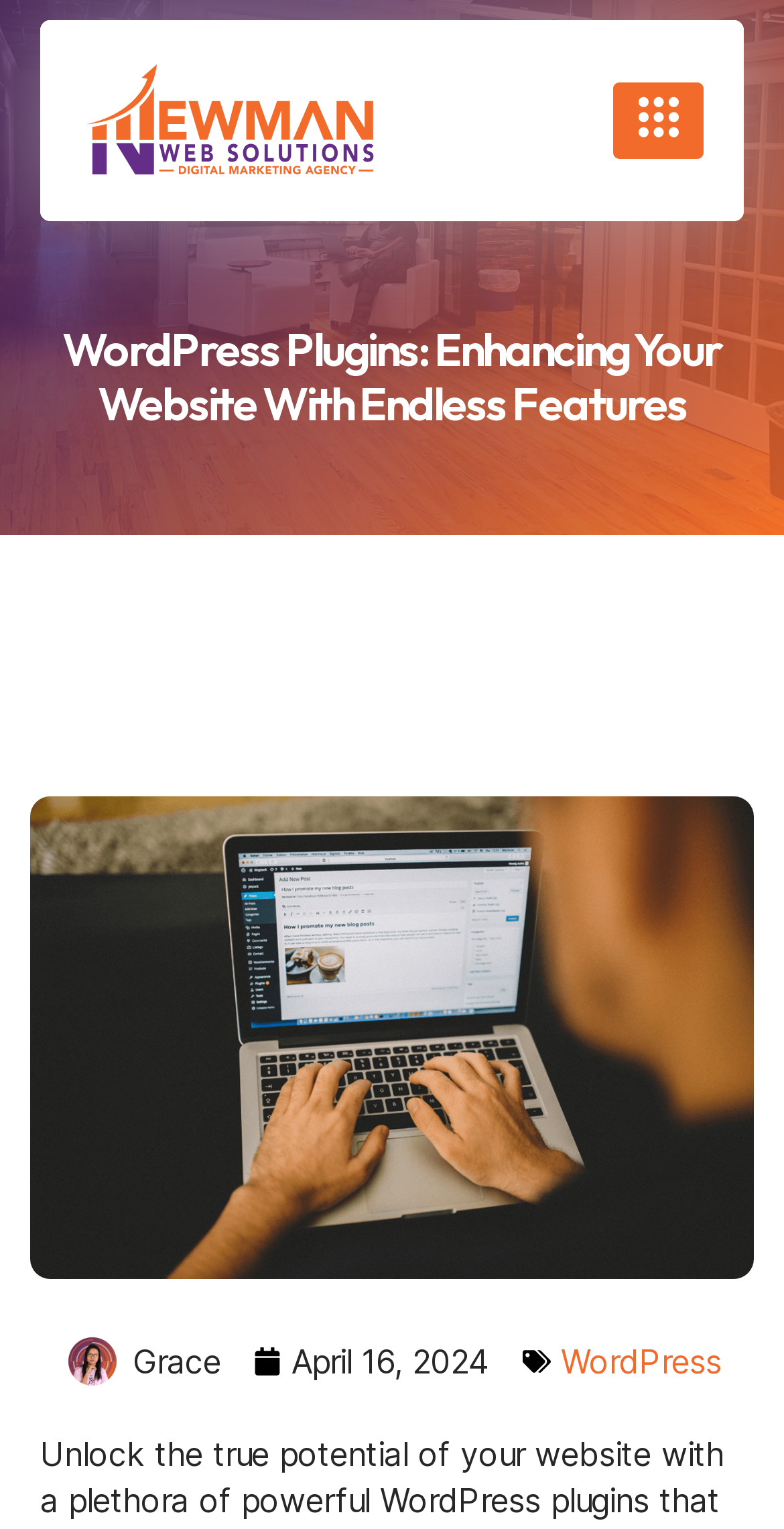Generate the title text from the webpage.

WordPress Plugins: Enhancing Your Website With Endless Features